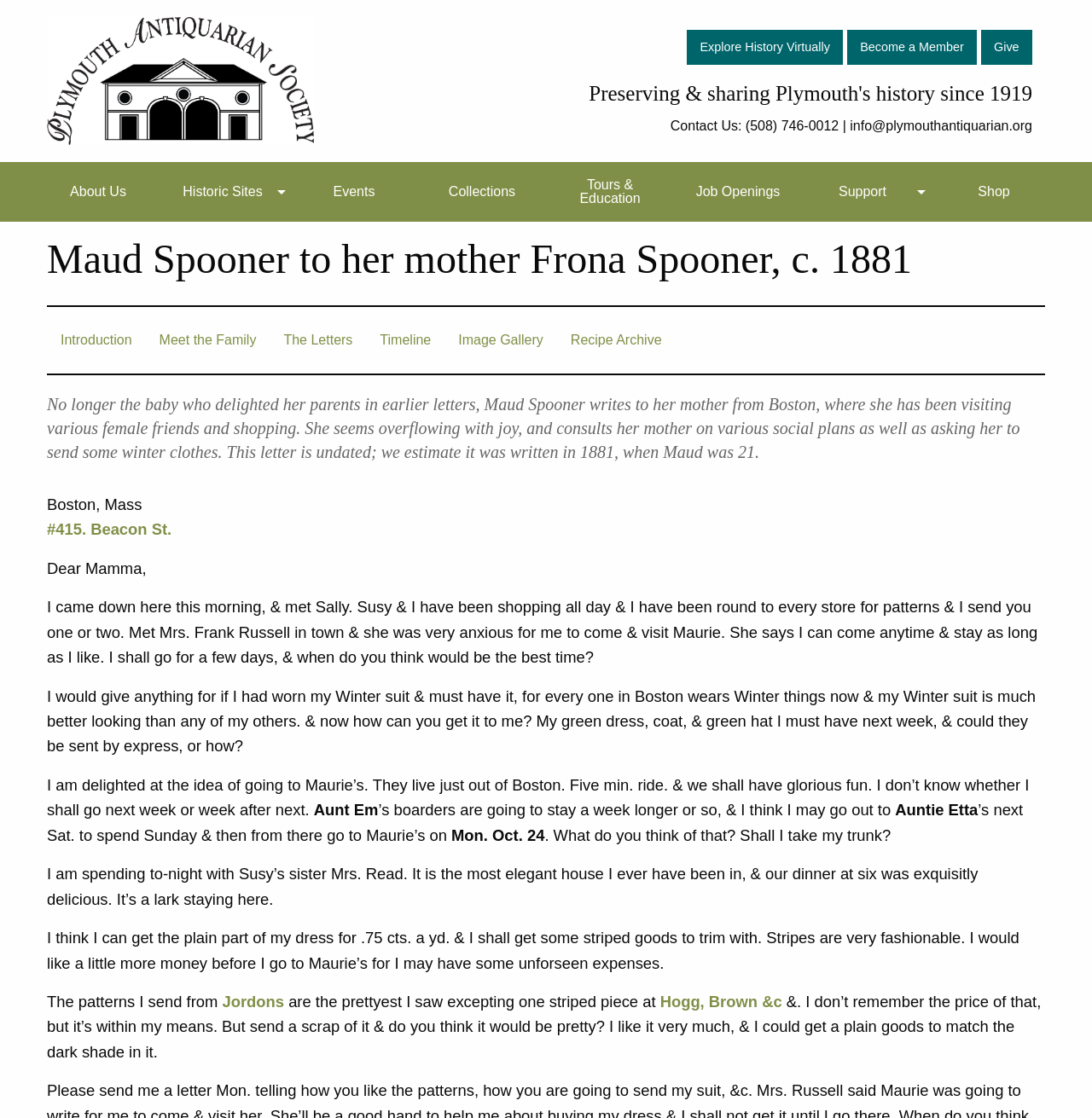Please find the bounding box for the following UI element description. Provide the coordinates in (top-left x, top-left y, bottom-right x, bottom-right y) format, with values between 0 and 1: Events

[0.266, 0.157, 0.383, 0.186]